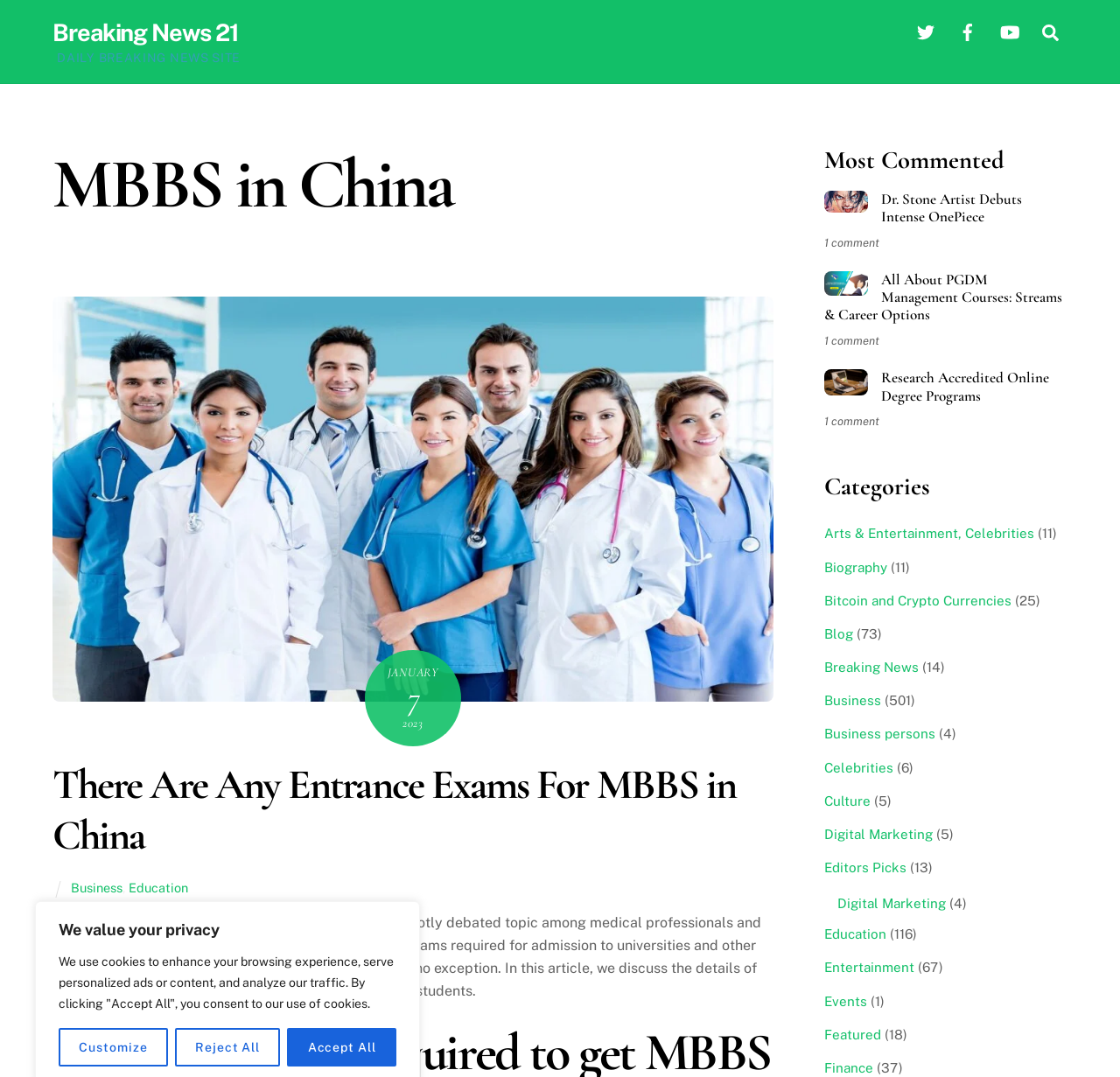Is there a search function on the webpage?
Answer the question with detailed information derived from the image.

By looking at the top-right corner of the webpage, I found a search icon and a link 'Search Search', which indicates that there is a search function on the webpage.